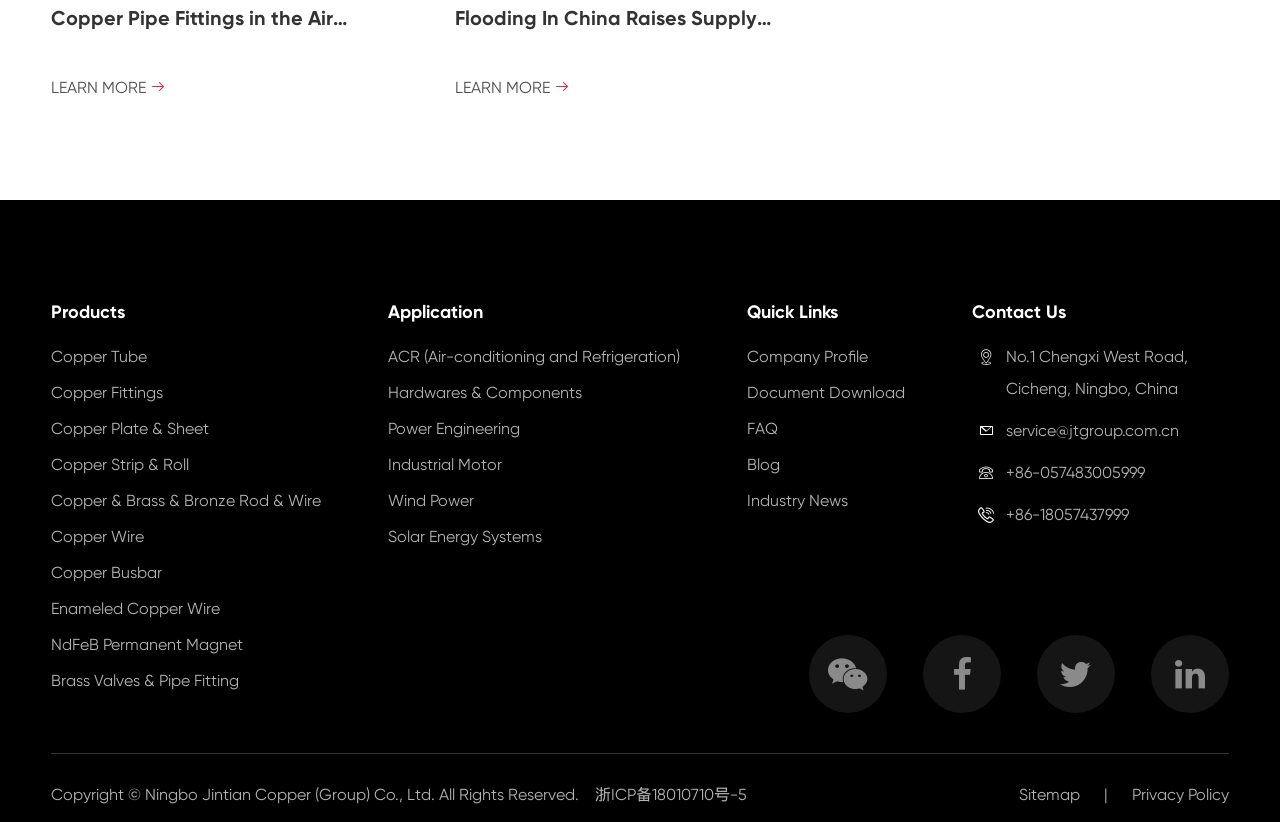Locate the bounding box coordinates of the clickable area to execute the instruction: "Contact us". Provide the coordinates as four float numbers between 0 and 1, represented as [left, top, right, bottom].

[0.759, 0.365, 0.96, 0.396]